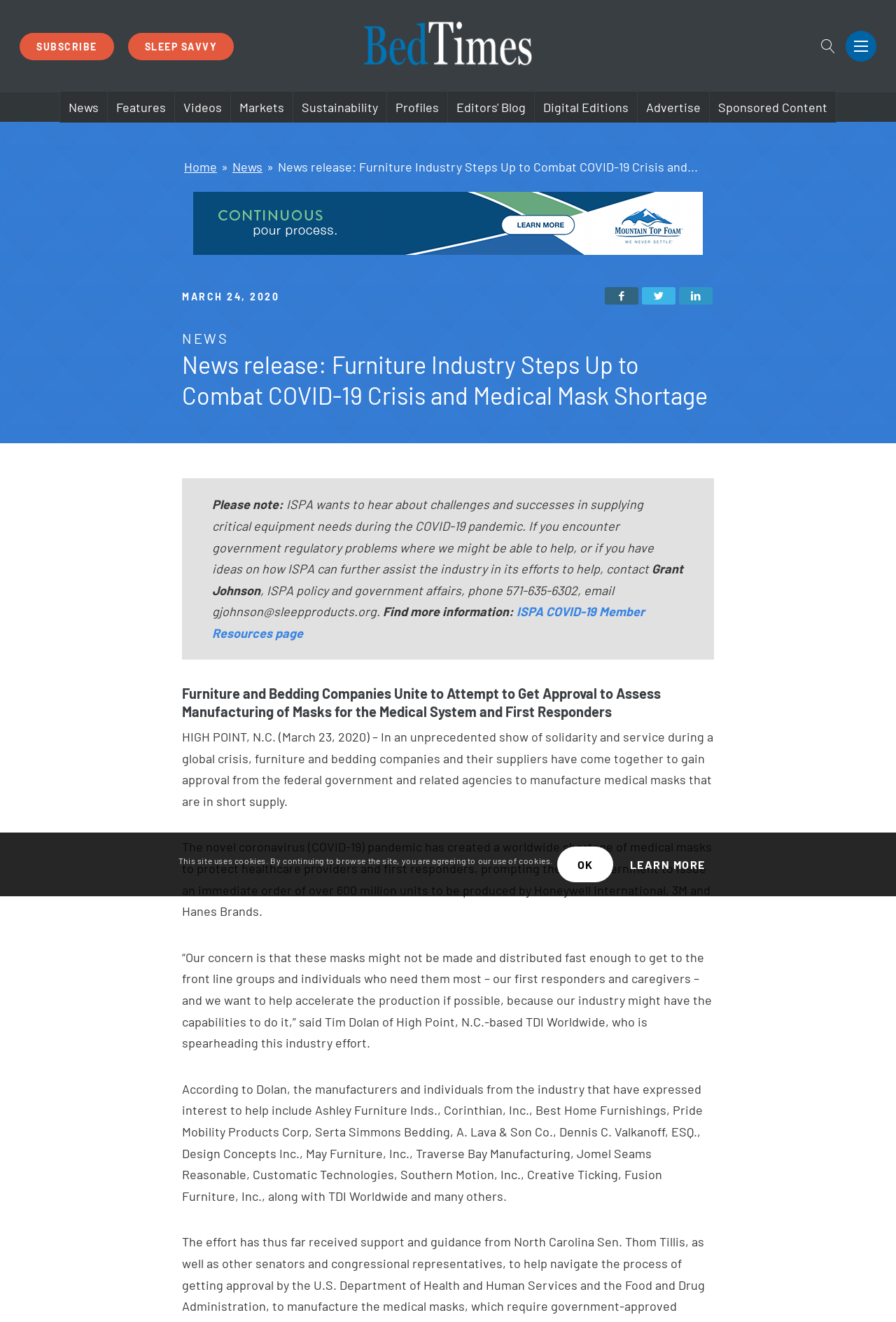Find the bounding box coordinates of the element to click in order to complete this instruction: "Learn more about ISPA COVID-19 Member Resources". The bounding box coordinates must be four float numbers between 0 and 1, denoted as [left, top, right, bottom].

[0.237, 0.457, 0.719, 0.485]